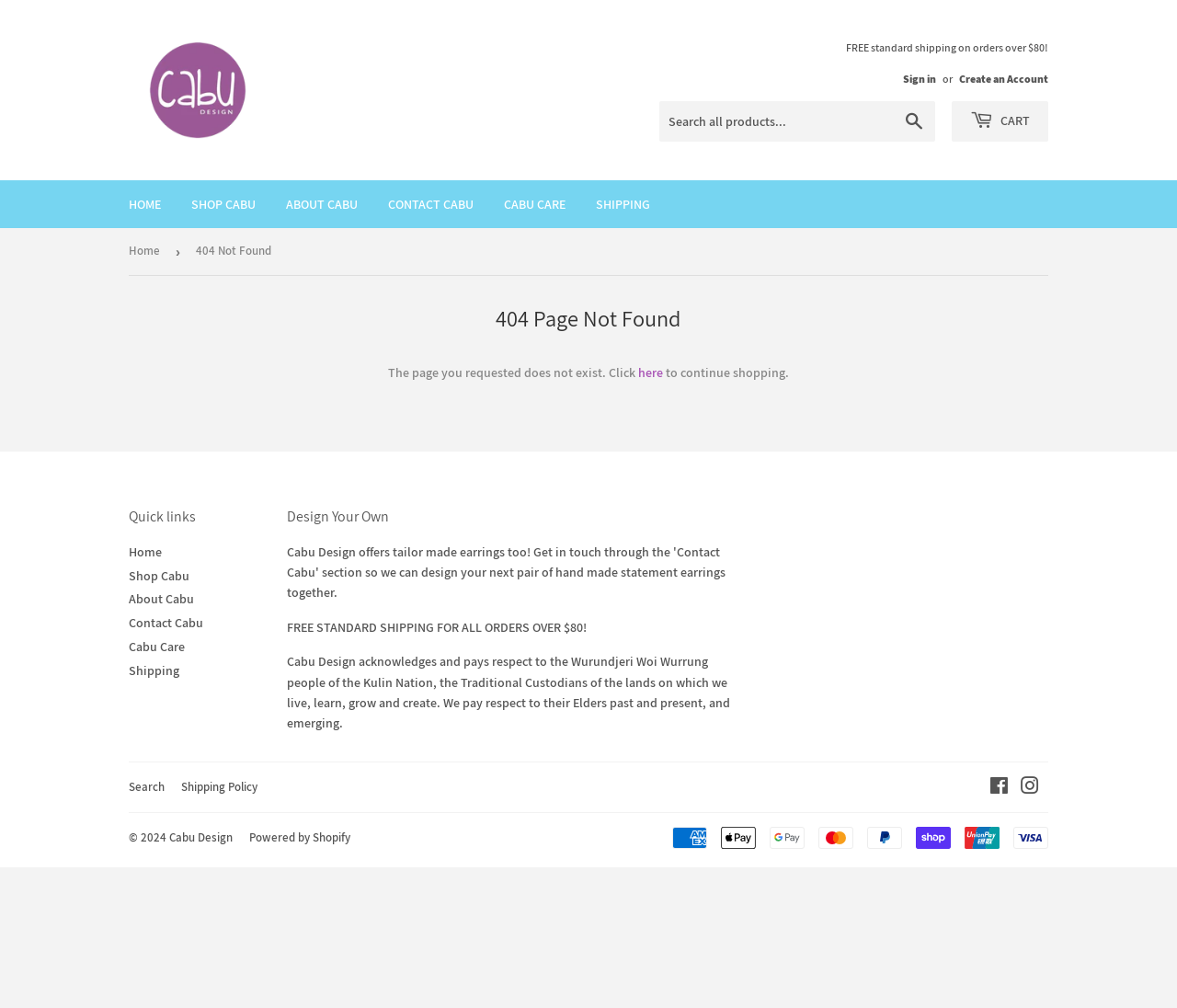Pinpoint the bounding box coordinates of the clickable area needed to execute the instruction: "Go to Home page". The coordinates should be specified as four float numbers between 0 and 1, i.e., [left, top, right, bottom].

[0.098, 0.179, 0.148, 0.226]